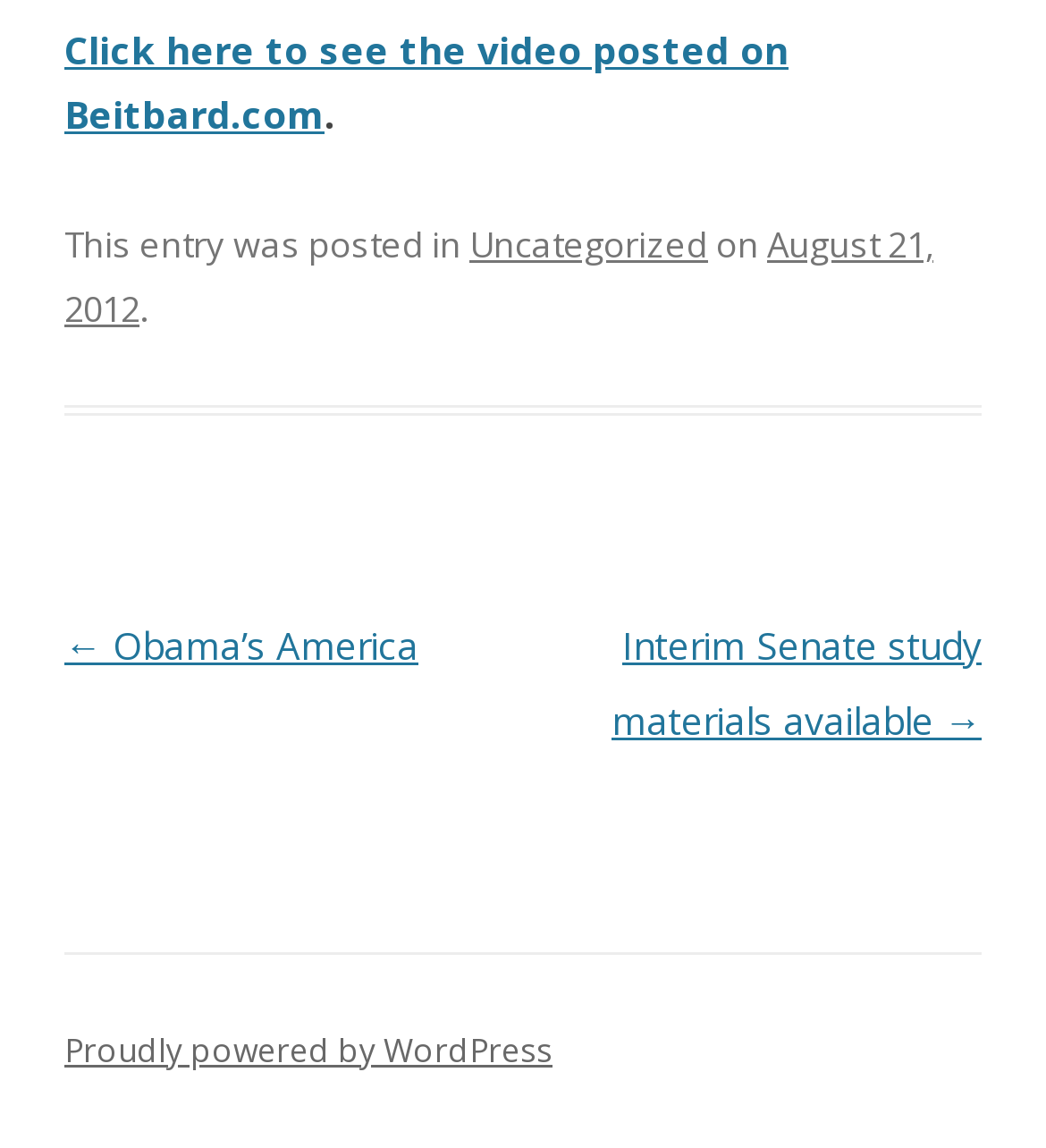Based on the element description Proudly powered by WordPress, identify the bounding box of the UI element in the given webpage screenshot. The coordinates should be in the format (top-left x, top-left y, bottom-right x, bottom-right y) and must be between 0 and 1.

[0.062, 0.895, 0.528, 0.934]